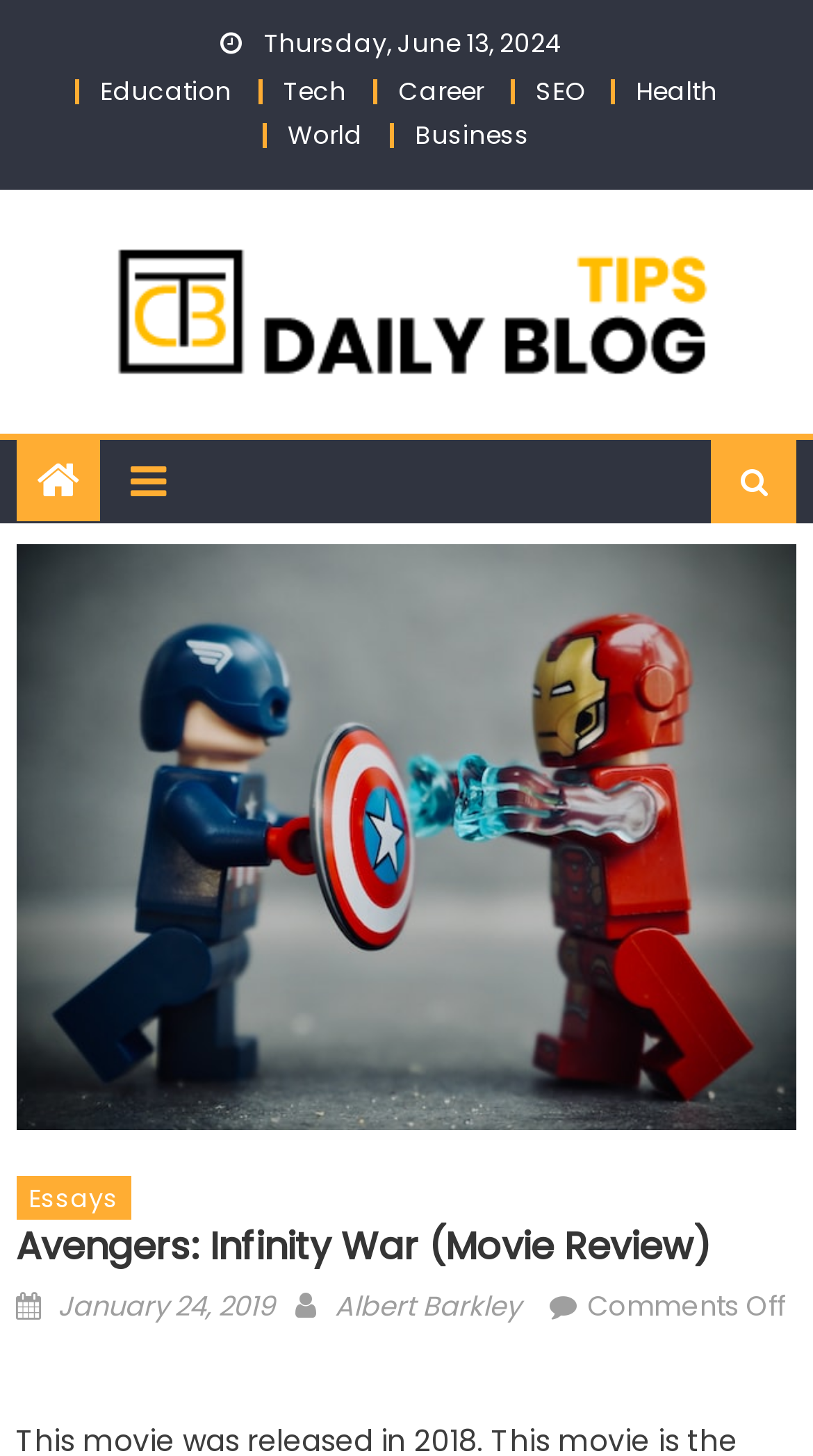Show the bounding box coordinates for the HTML element as described: "January 24, 2019February 17, 2023".

[0.071, 0.883, 0.338, 0.91]